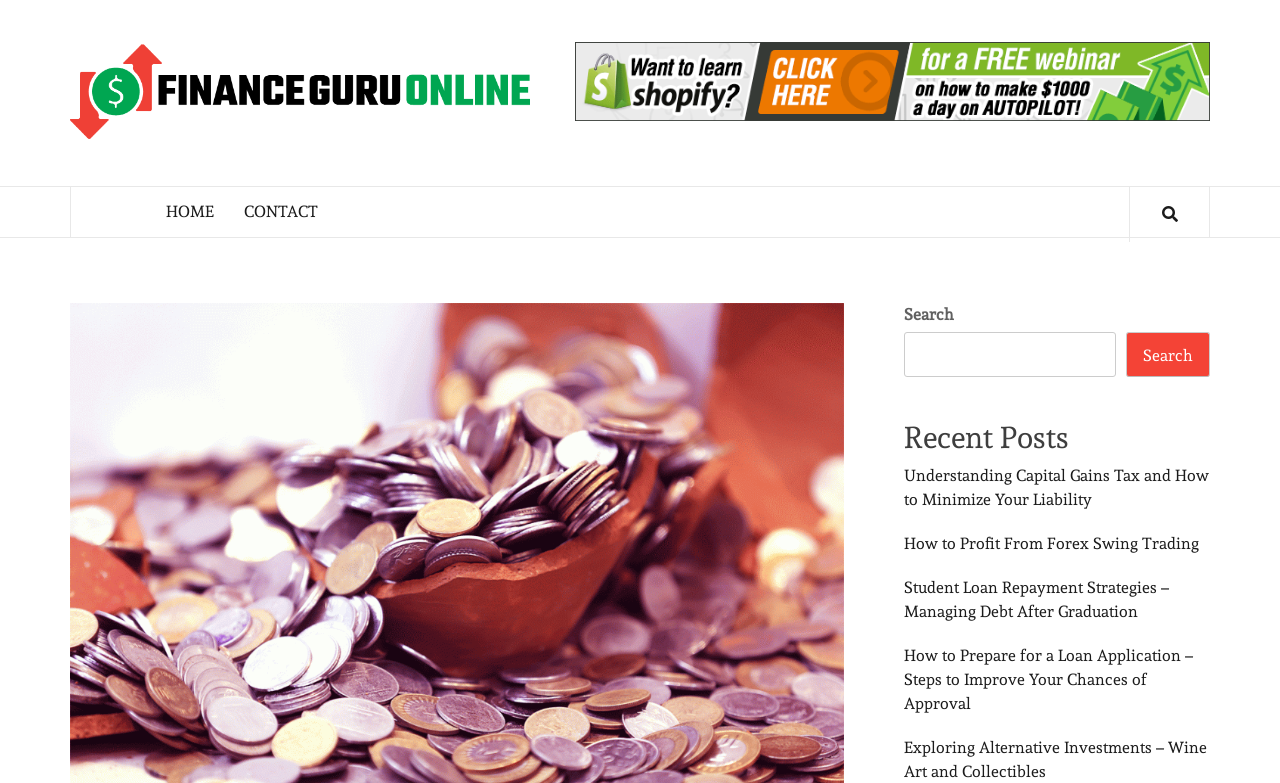Determine the bounding box coordinates of the clickable region to follow the instruction: "go to home page".

[0.118, 0.238, 0.179, 0.303]